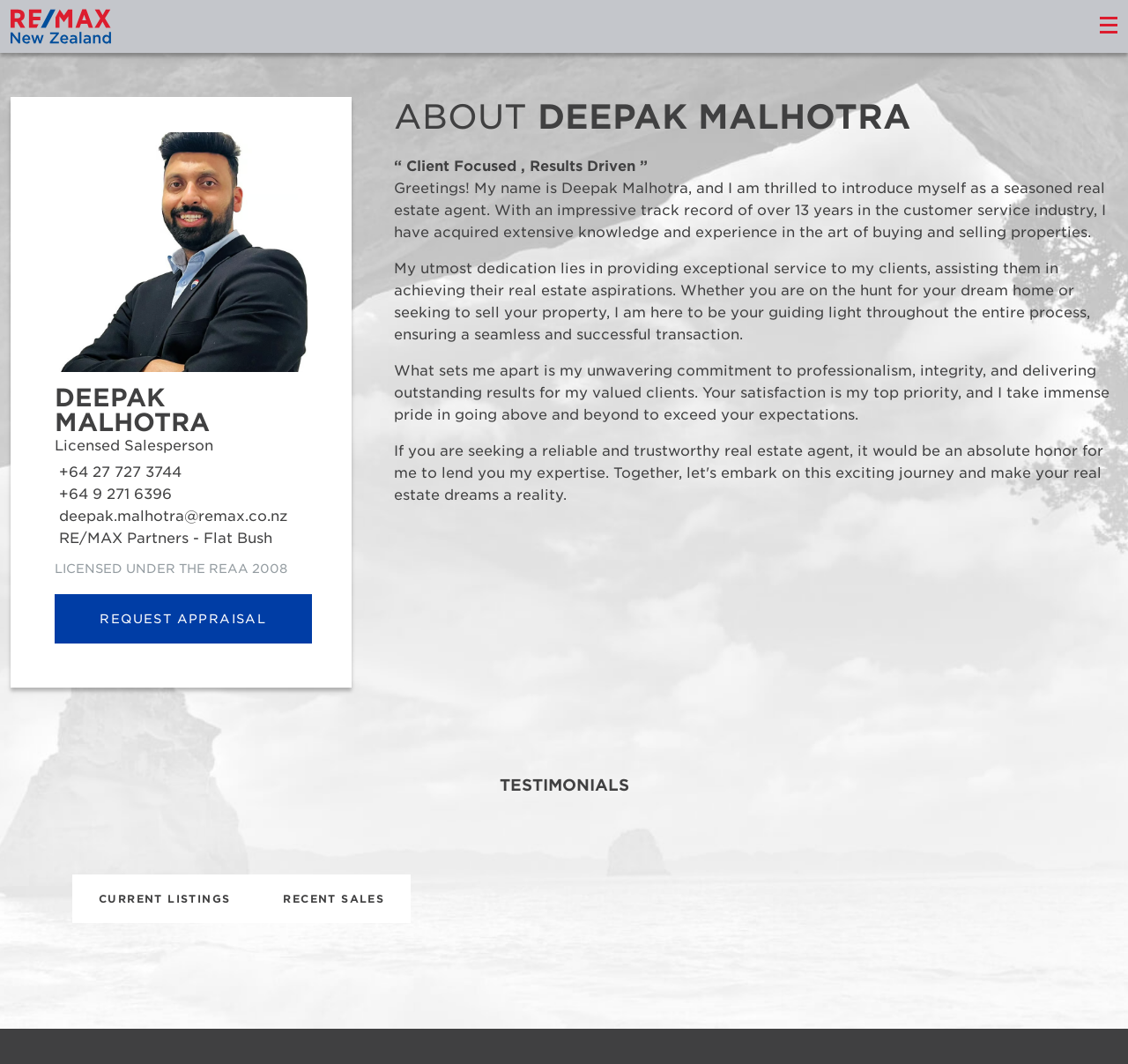Using the provided element description, identify the bounding box coordinates as (top-left x, top-left y, bottom-right x, bottom-right y). Ensure all values are between 0 and 1. Description: deepak.malhotra@remax.co.nz

[0.048, 0.475, 0.272, 0.496]